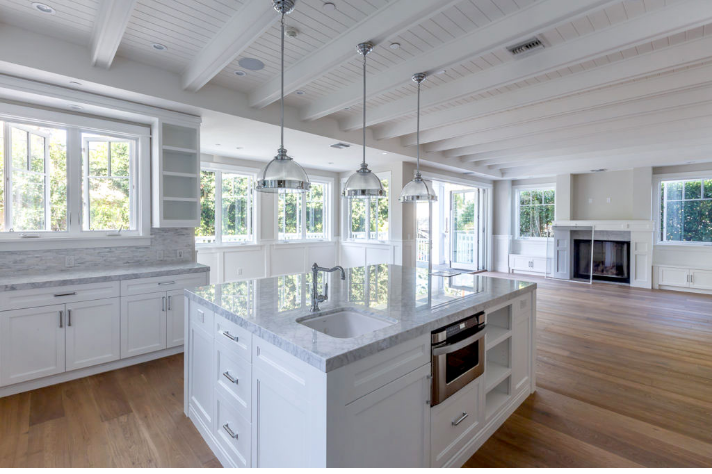What is the primary source of light in the kitchen?
Please give a detailed and elaborate explanation in response to the question.

The caption states that 'abundant natural light floods the space through multiple windows', implying that natural light is the primary source of light in the kitchen.